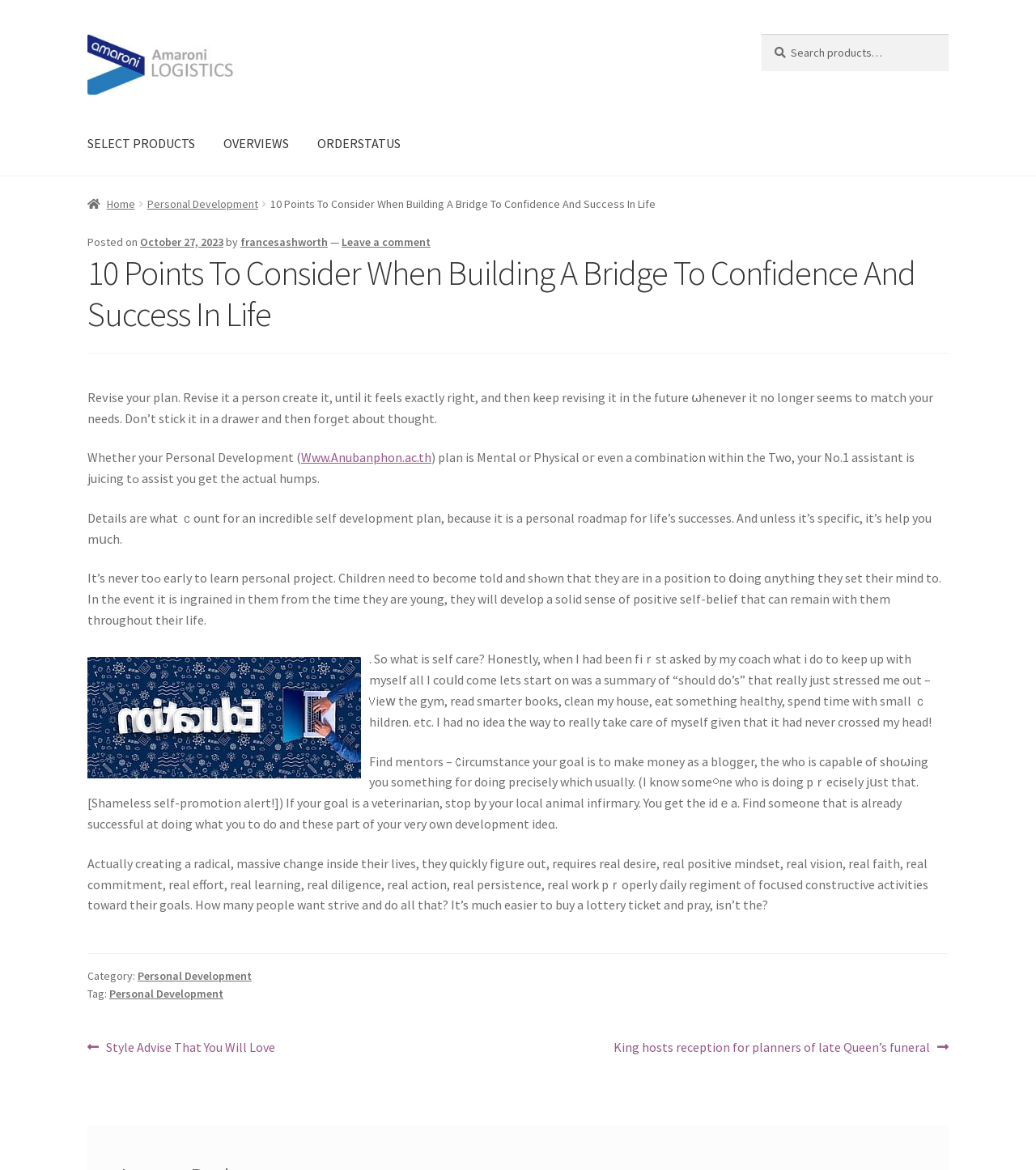What is the purpose of revising a personal development plan?
Using the image as a reference, answer the question with a short word or phrase.

to match needs